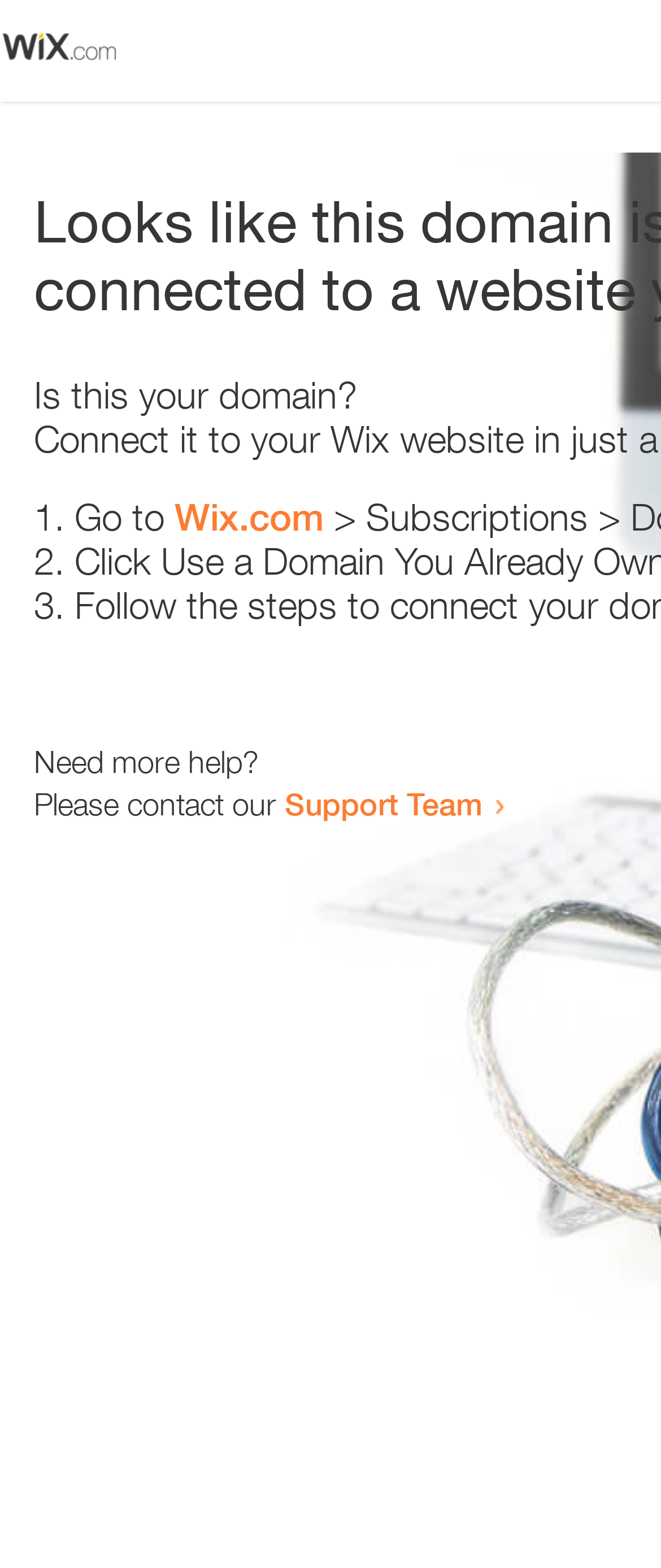Use a single word or phrase to answer the question:
How many list markers are present?

3